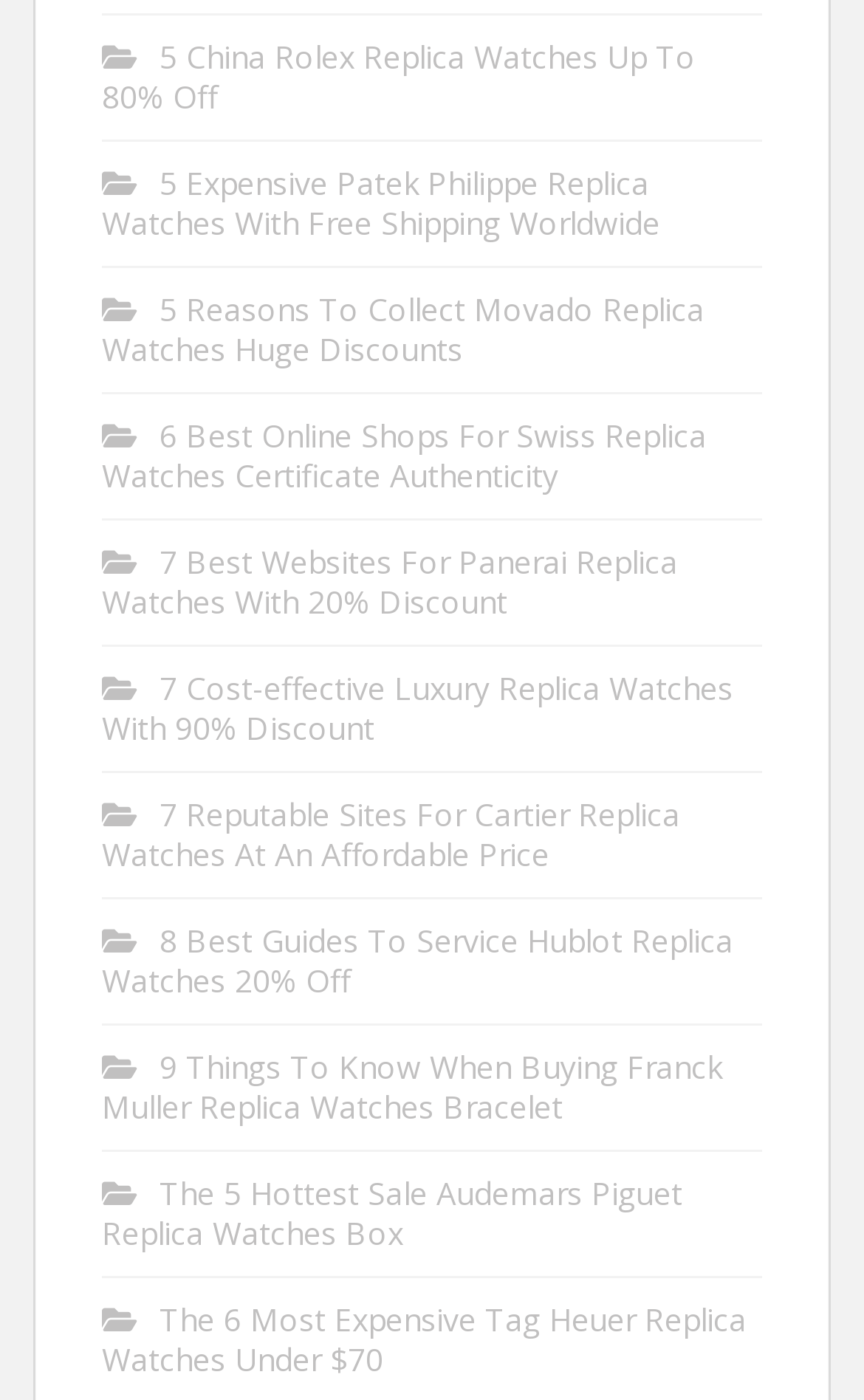What is the topic of the webpage?
From the screenshot, supply a one-word or short-phrase answer.

Replica Watches